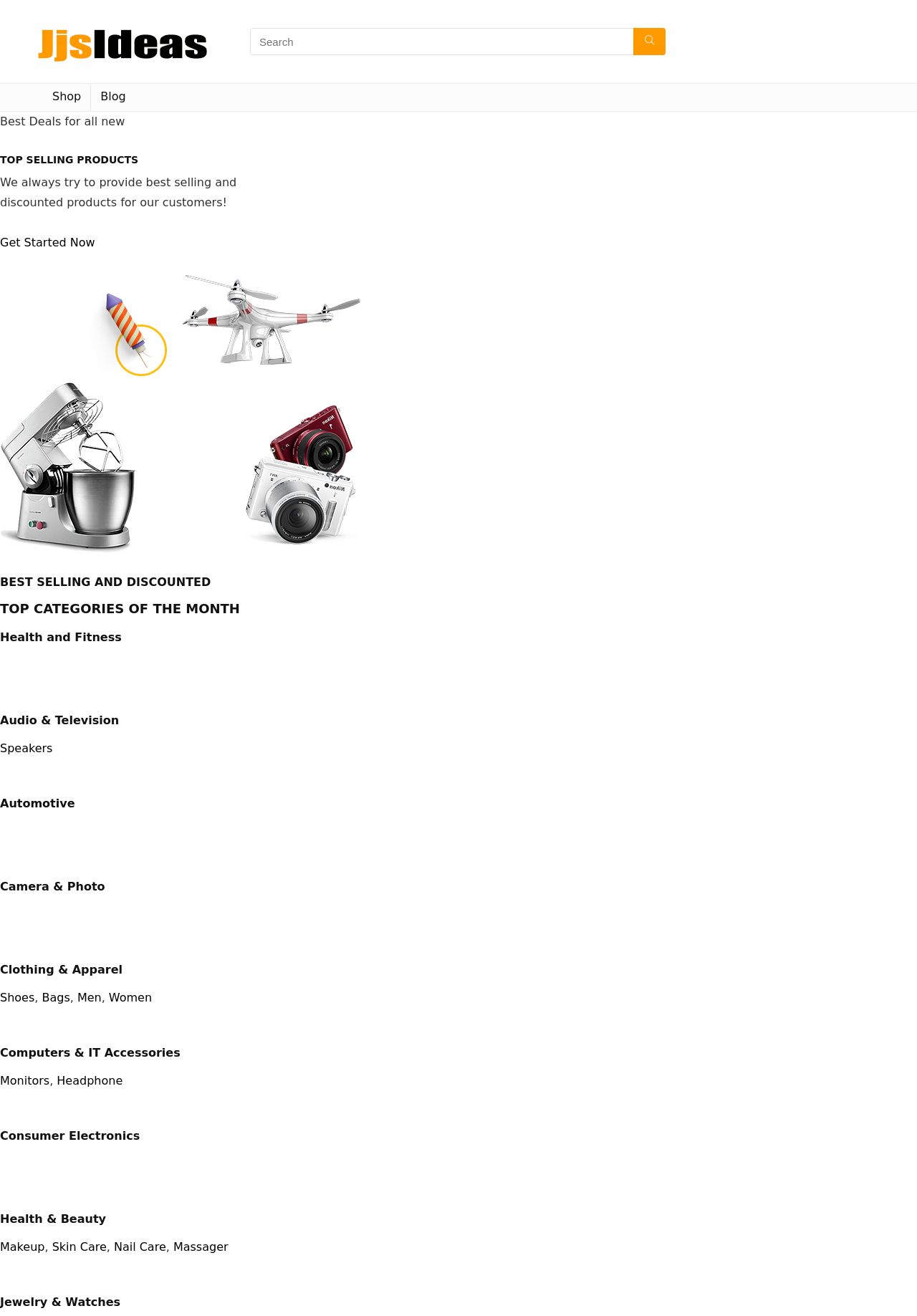Answer the question below in one word or phrase:
What is the name of the website?

Jjsideas